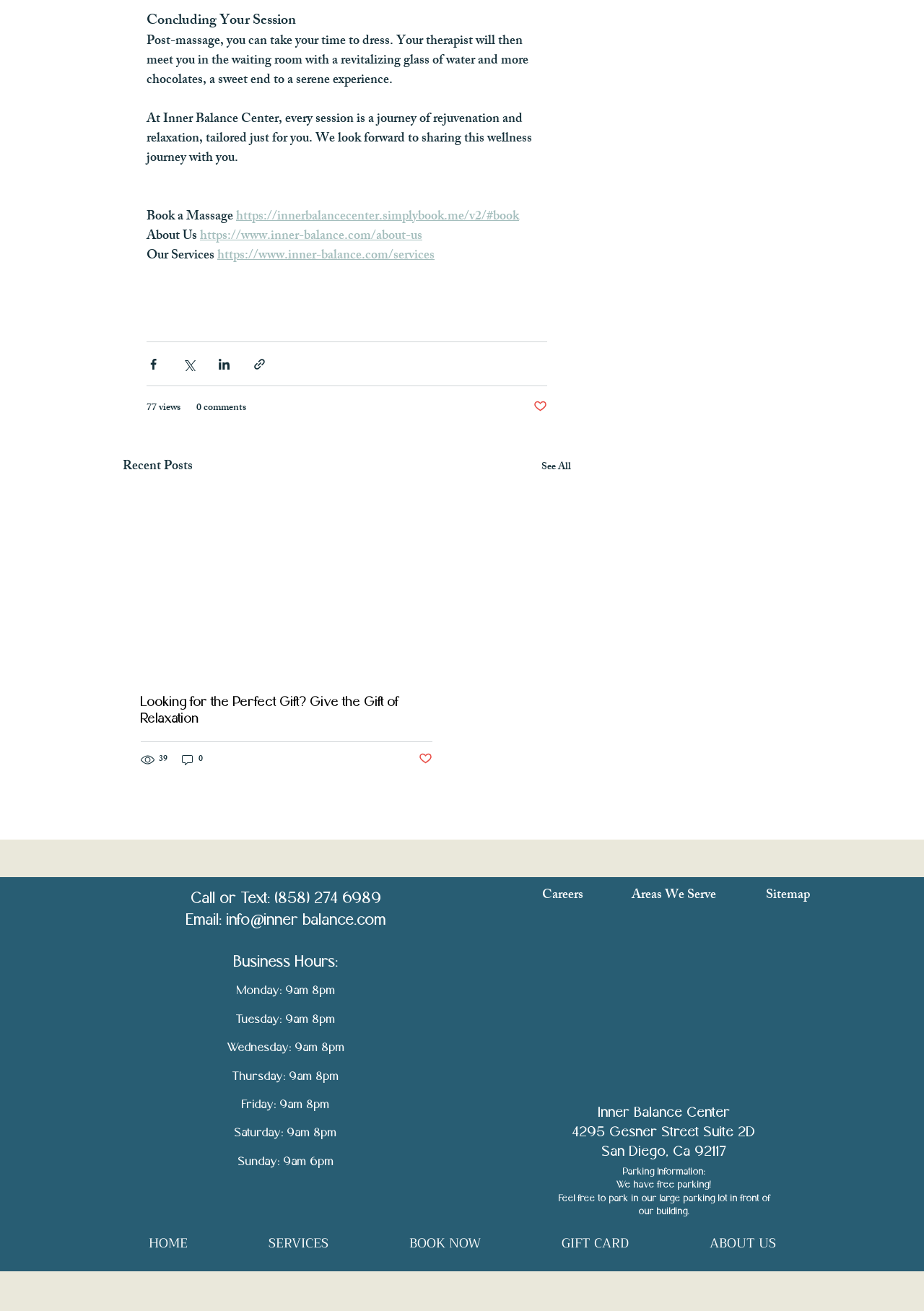What is the main purpose of Inner Balance Center?
Provide an in-depth and detailed explanation in response to the question.

Based on the webpage content, it appears that Inner Balance Center is a wellness center that offers massage and other relaxation services. The text 'Concluding Your Session' and 'Book a Massage' suggests that the center provides massage services, and the overall tone of the webpage is focused on relaxation and rejuvenation.